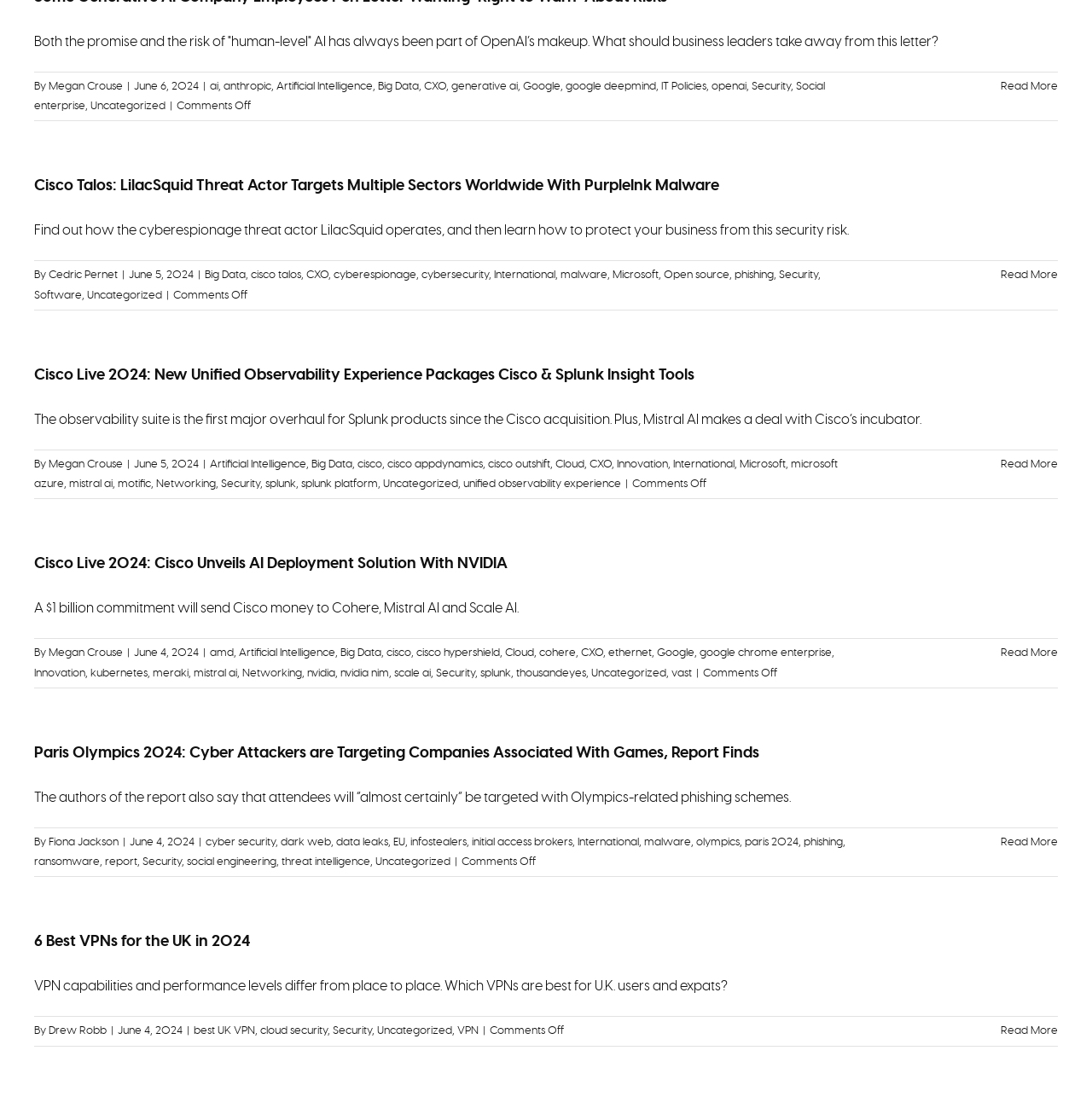Find the bounding box coordinates for the HTML element specified by: "best UK VPN".

[0.177, 0.935, 0.234, 0.945]